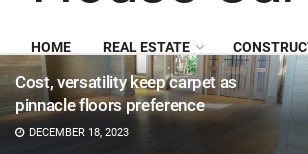Describe the image with as much detail as possible.

The image showcases a captivating interior space, emphasizing the theme of carpet as a preferred flooring option. This visual is associated with the article titled "Cost, versatility keep carpet as pinnacle floors preference," providing insights into why carpets remain a favored choice for many homeowners. The date indicated, December 18, 2023, suggests that this is a contemporary exploration of flooring trends. The overall aesthetic highlights a warm and inviting atmosphere, likely aimed at appealing to those interested in home design and decoration in the realms of real estate and construction.